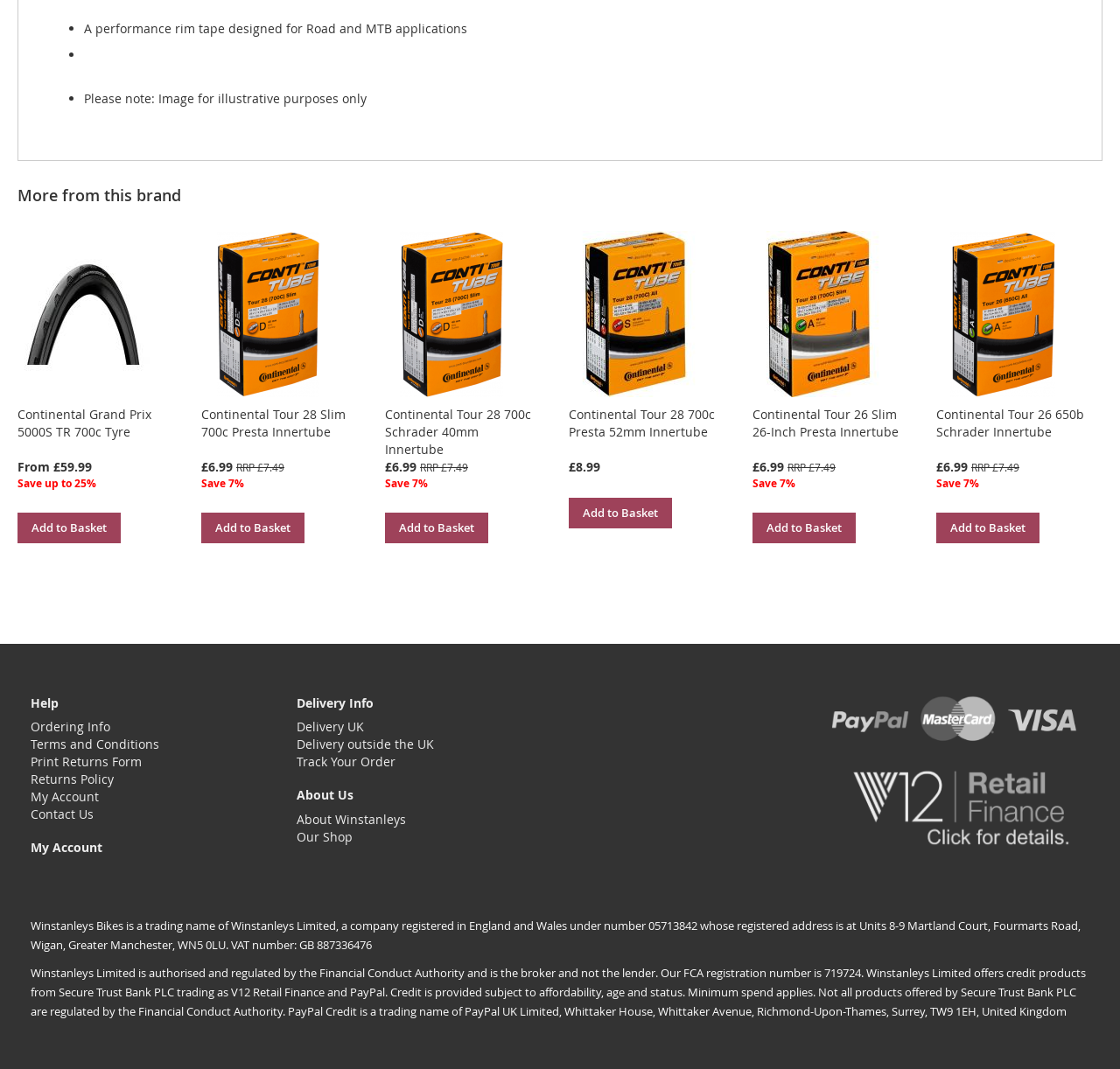Locate the bounding box coordinates of the clickable part needed for the task: "Click the 'Add to Basket' button".

[0.016, 0.48, 0.108, 0.508]